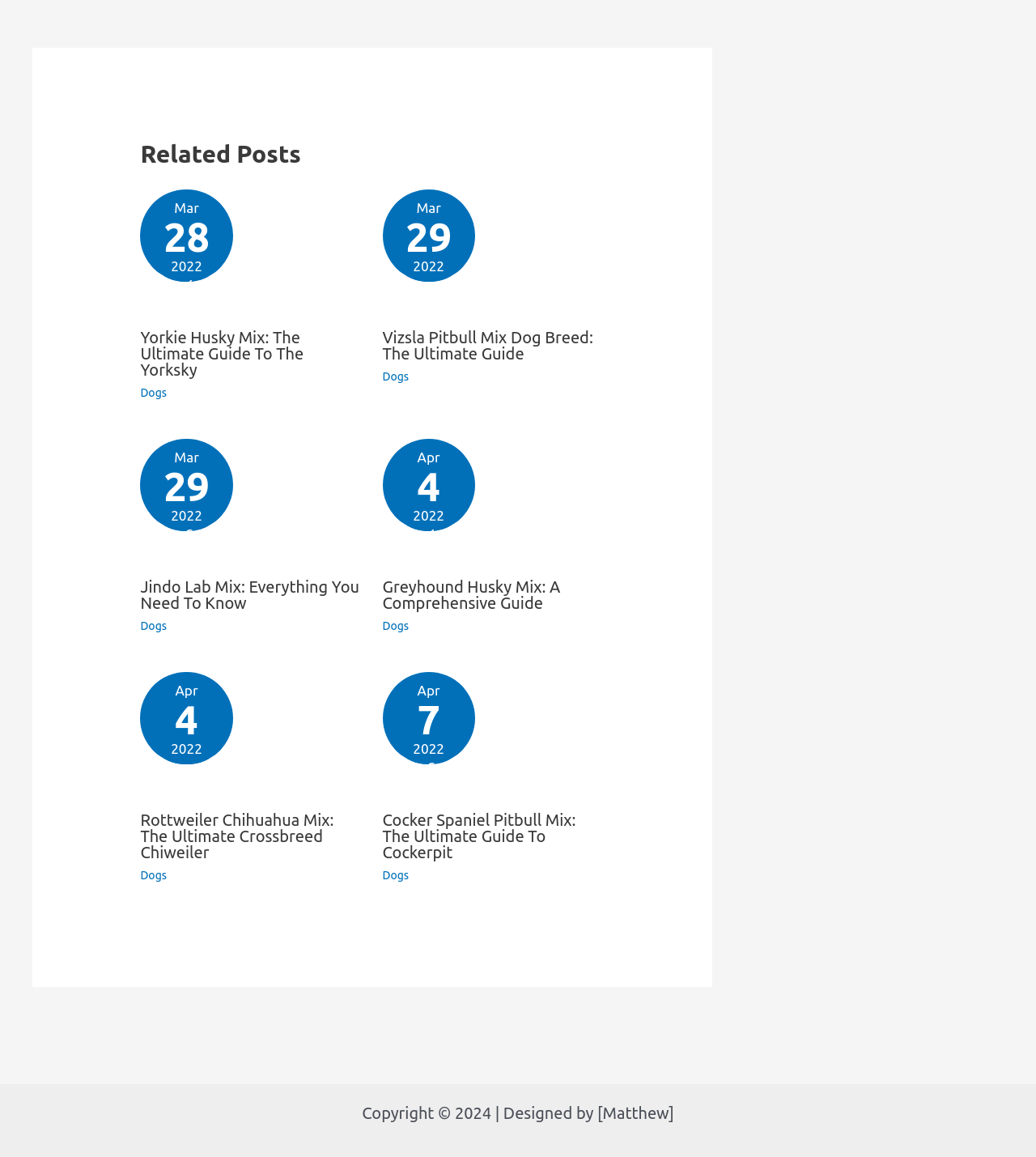Can you identify the bounding box coordinates of the clickable region needed to carry out this instruction: 'Discover Greyhound Husky Mix'? The coordinates should be four float numbers within the range of 0 to 1, stated as [left, top, right, bottom].

[0.369, 0.5, 0.583, 0.528]